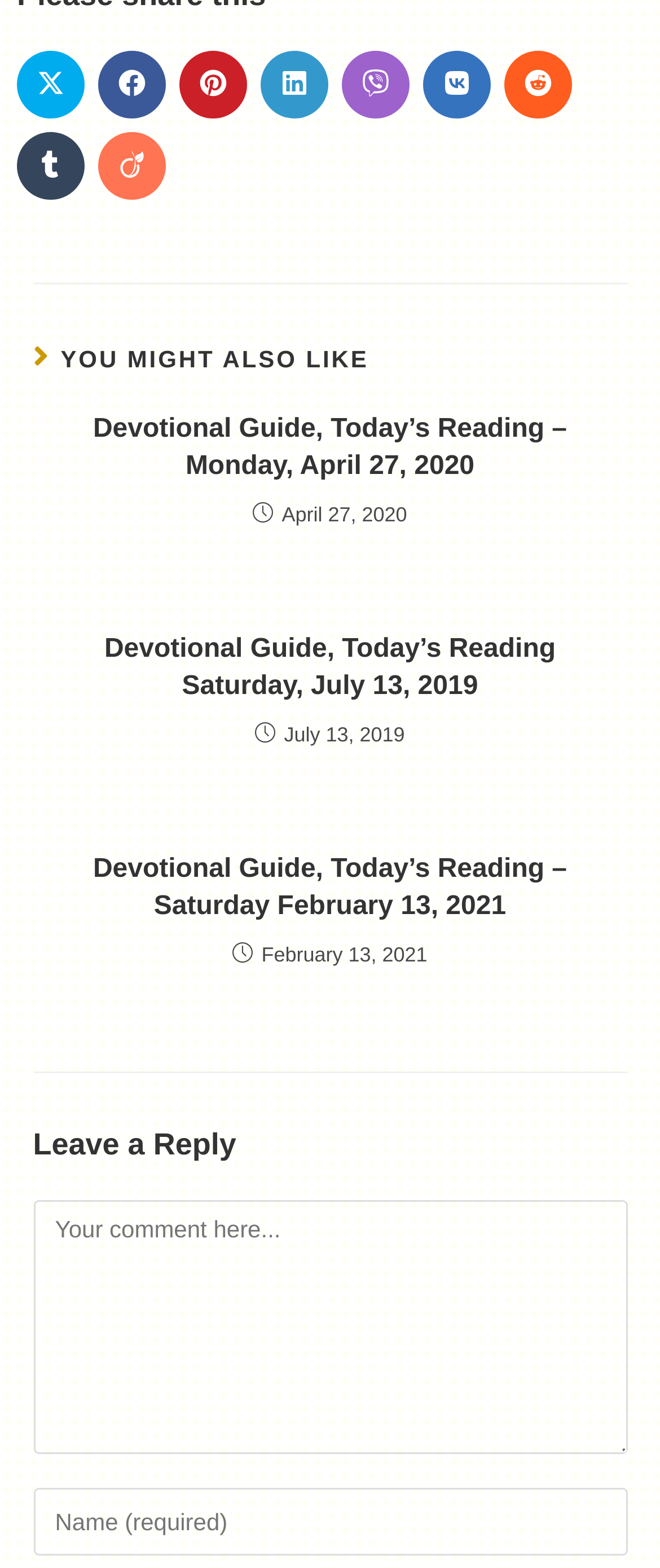Please identify the bounding box coordinates of the element on the webpage that should be clicked to follow this instruction: "Share via link". The bounding box coordinates should be given as four float numbers between 0 and 1, formatted as [left, top, right, bottom].

None